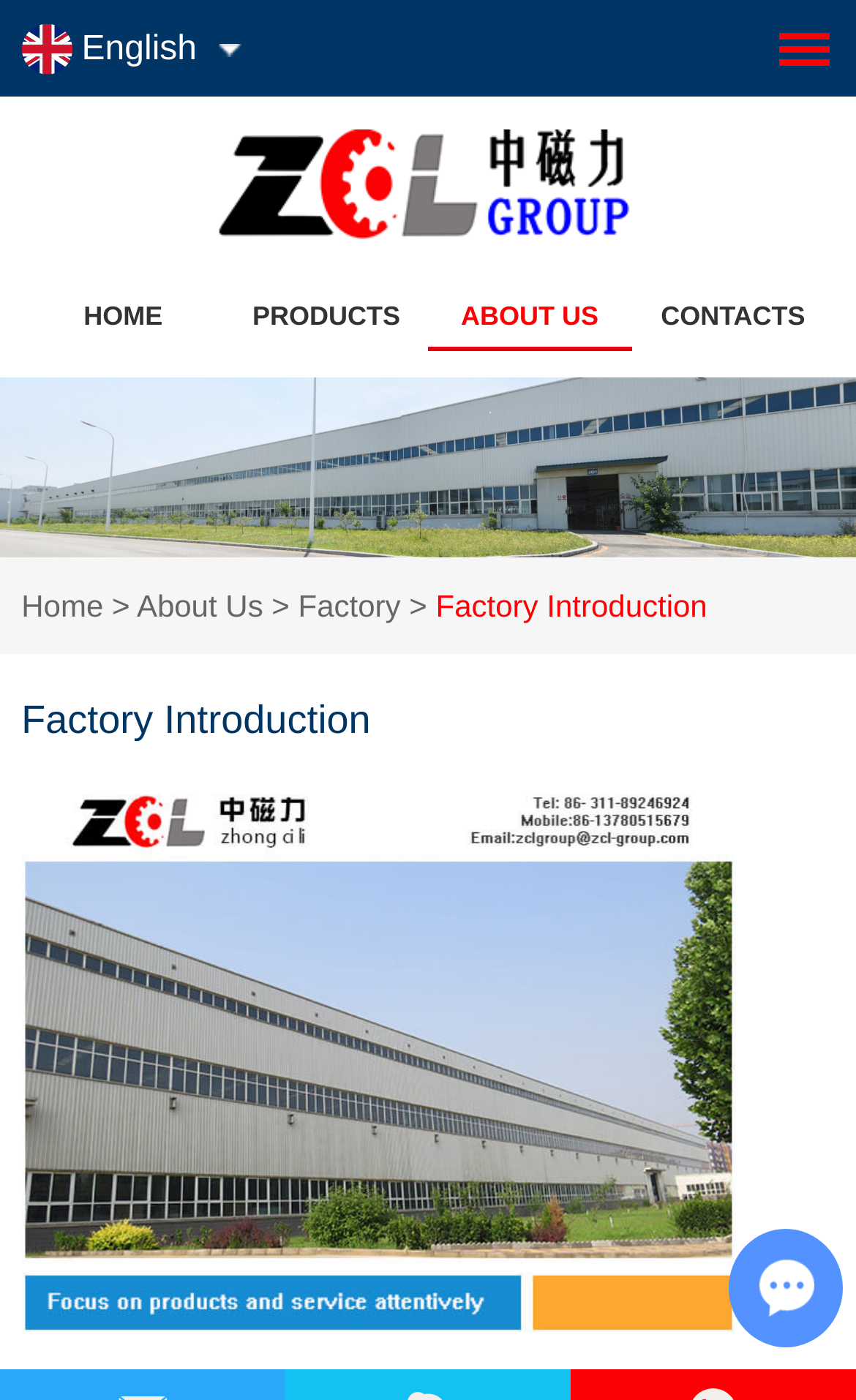What is the image at the bottom of the webpage about?
Using the image as a reference, give a one-word or short phrase answer.

ZCL Electric Motor Technology Co., Ltd.